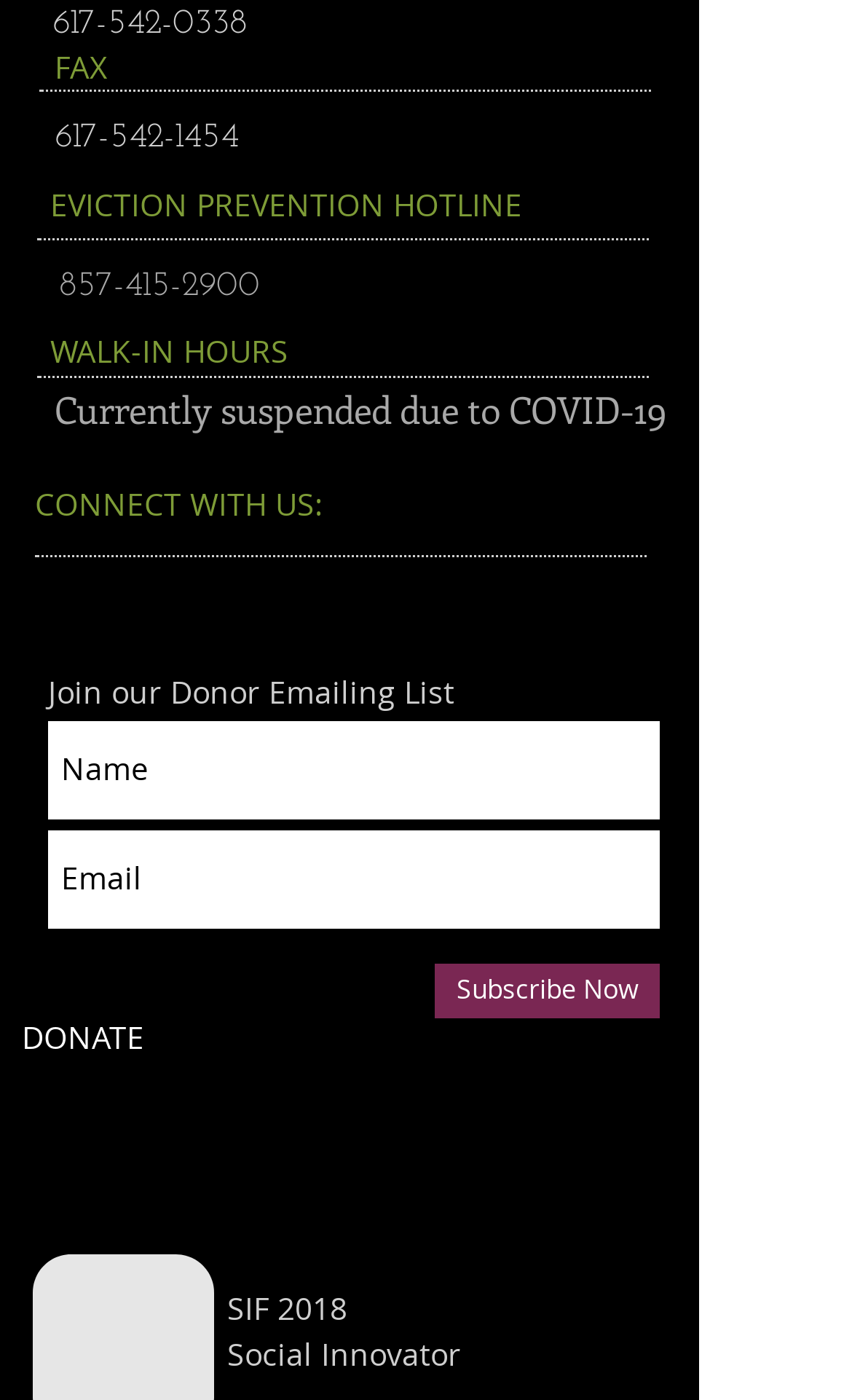Please identify the bounding box coordinates of the clickable element to fulfill the following instruction: "Call 617-542-0338". The coordinates should be four float numbers between 0 and 1, i.e., [left, top, right, bottom].

[0.062, 0.004, 0.29, 0.029]